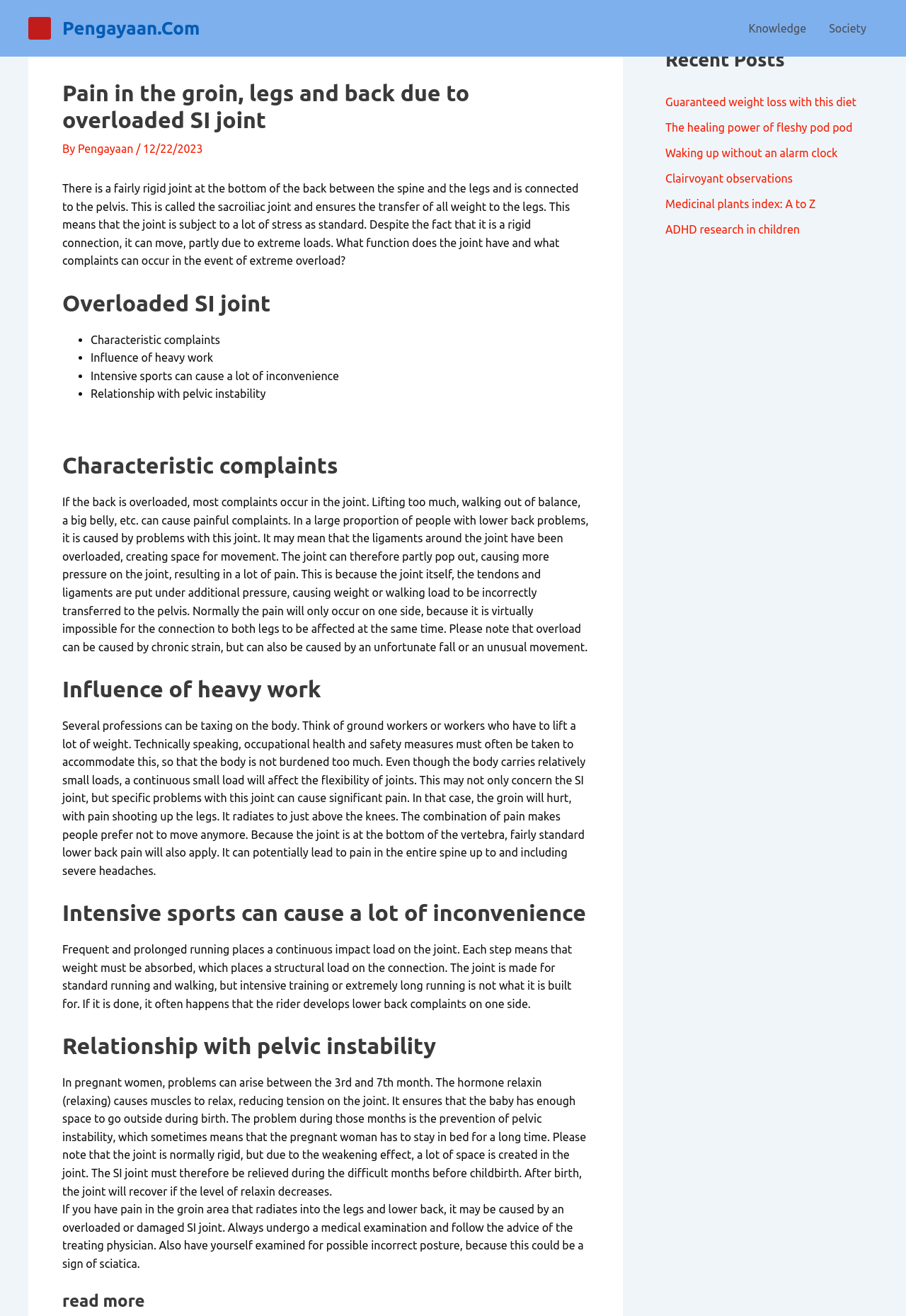Identify the main heading from the webpage and provide its text content.

Pain in the groin, legs and back due to overloaded SI joint